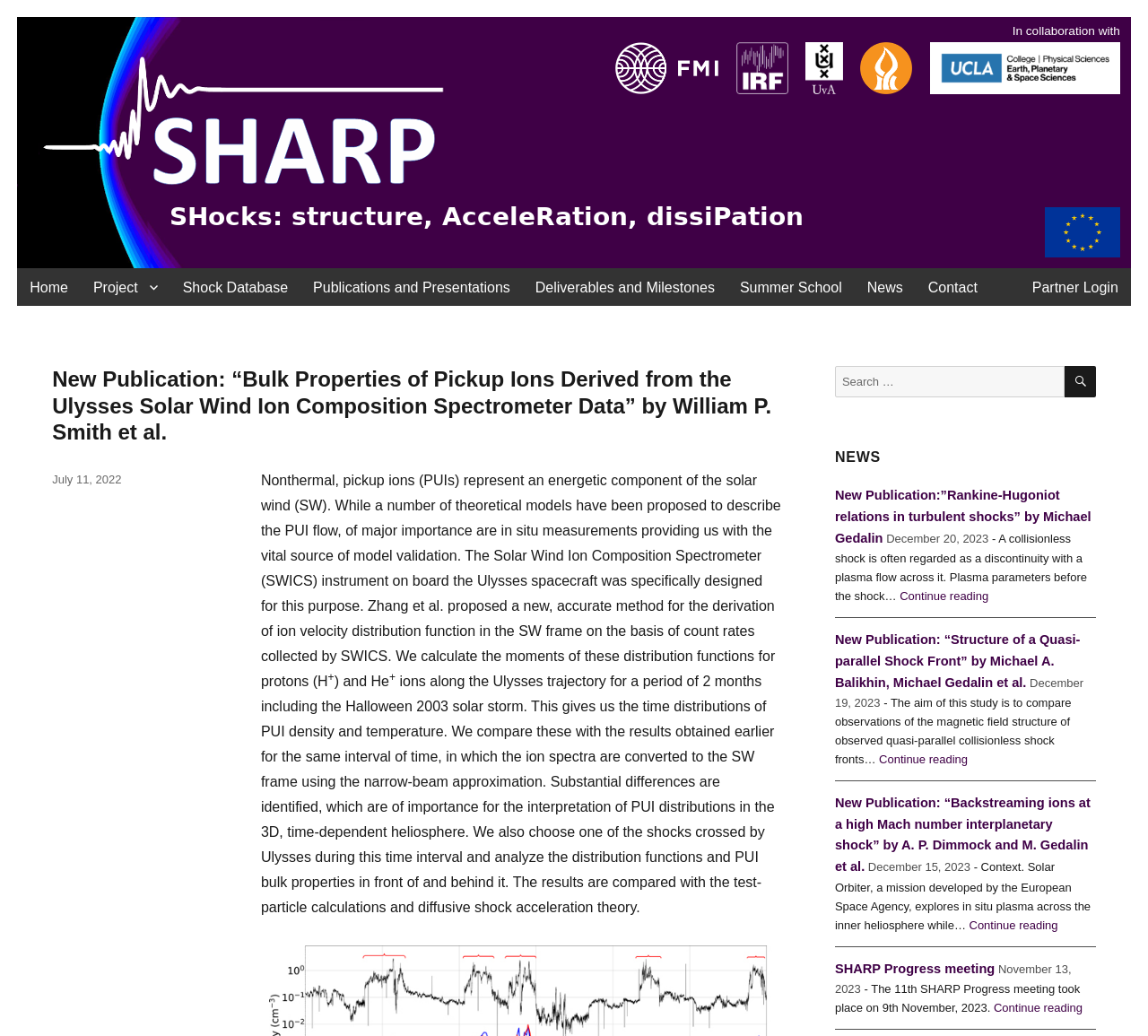Please find the top heading of the webpage and generate its text.

New Publication: “Bulk Properties of Pickup Ions Derived from the Ulysses Solar Wind Ion Composition Spectrometer Data” by William P. Smith et al.